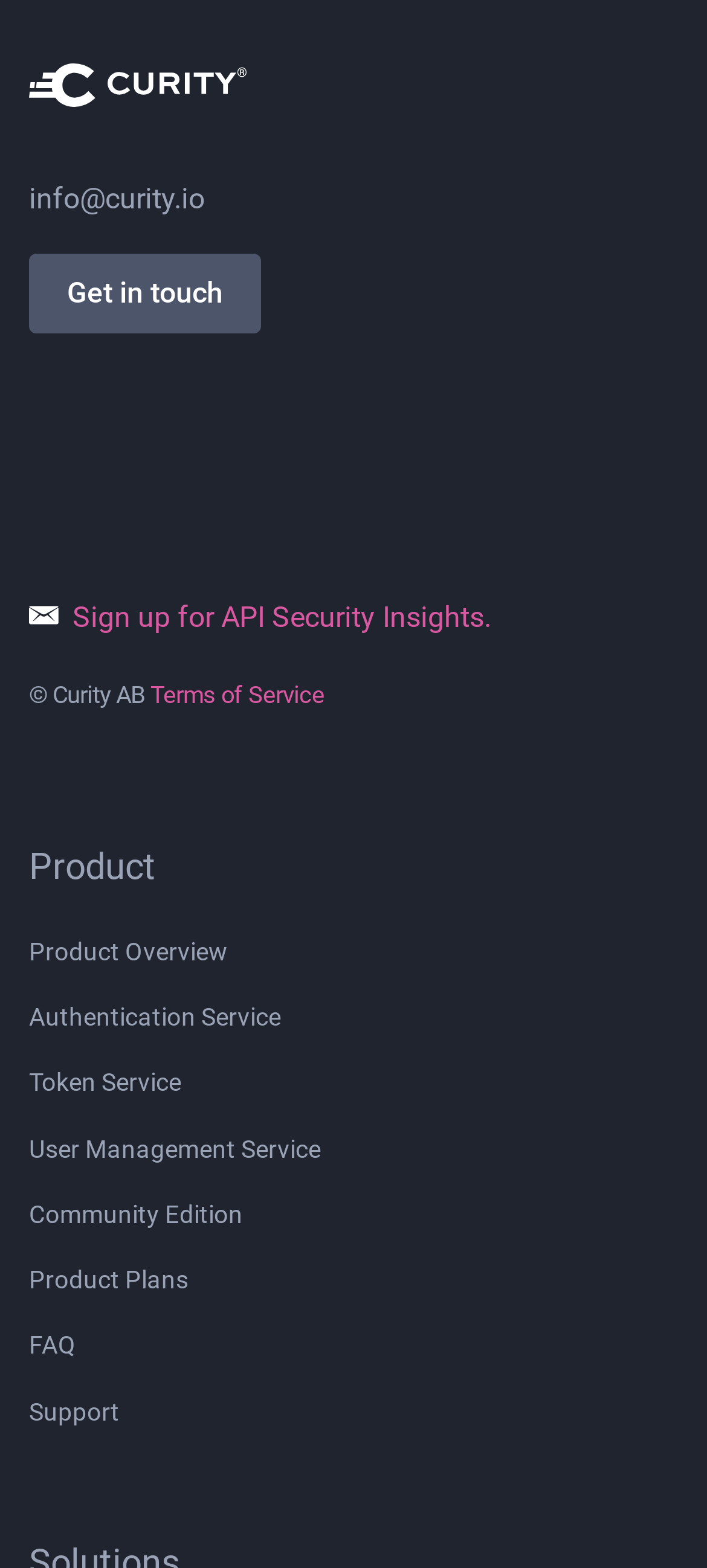What social media platforms can Curity be followed on?
Analyze the image and provide a thorough answer to the question.

The webpage provides links to follow Curity on various social media platforms, including X, LinkedIn, YouTube, GitHub, Pitchbook, Medium, and Nordic APIs, which are identified by their respective icons and links with bounding box coordinates ranging from [0.041, 0.231, 0.164, 0.287] to [0.533, 0.305, 0.656, 0.361].